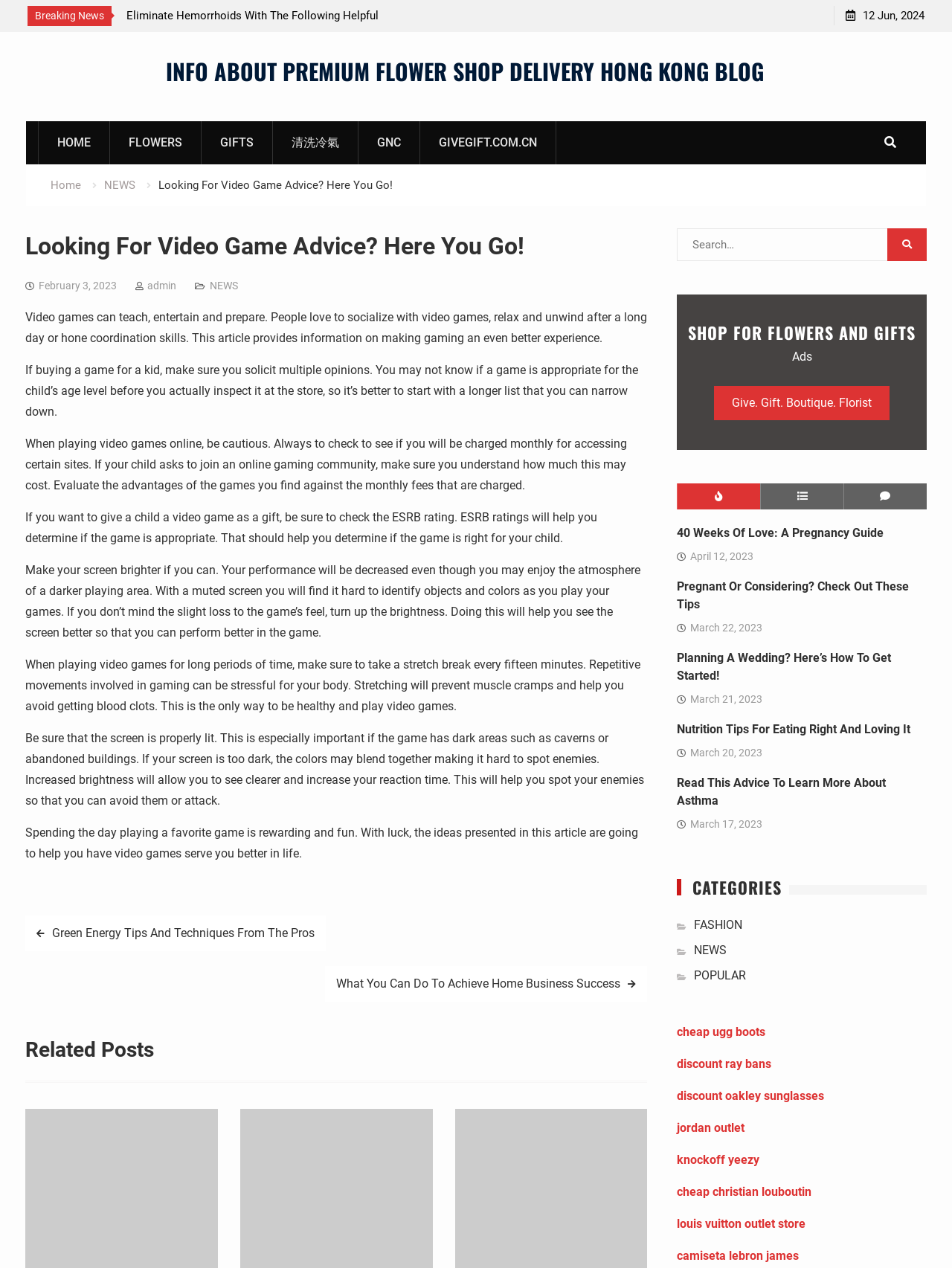What is the purpose of the 'Search for:' box?
Answer the question with a detailed and thorough explanation.

The 'Search for:' box is a search function that allows users to search for specific content within the website, as indicated by the presence of a searchbox and a button with a magnifying glass icon.